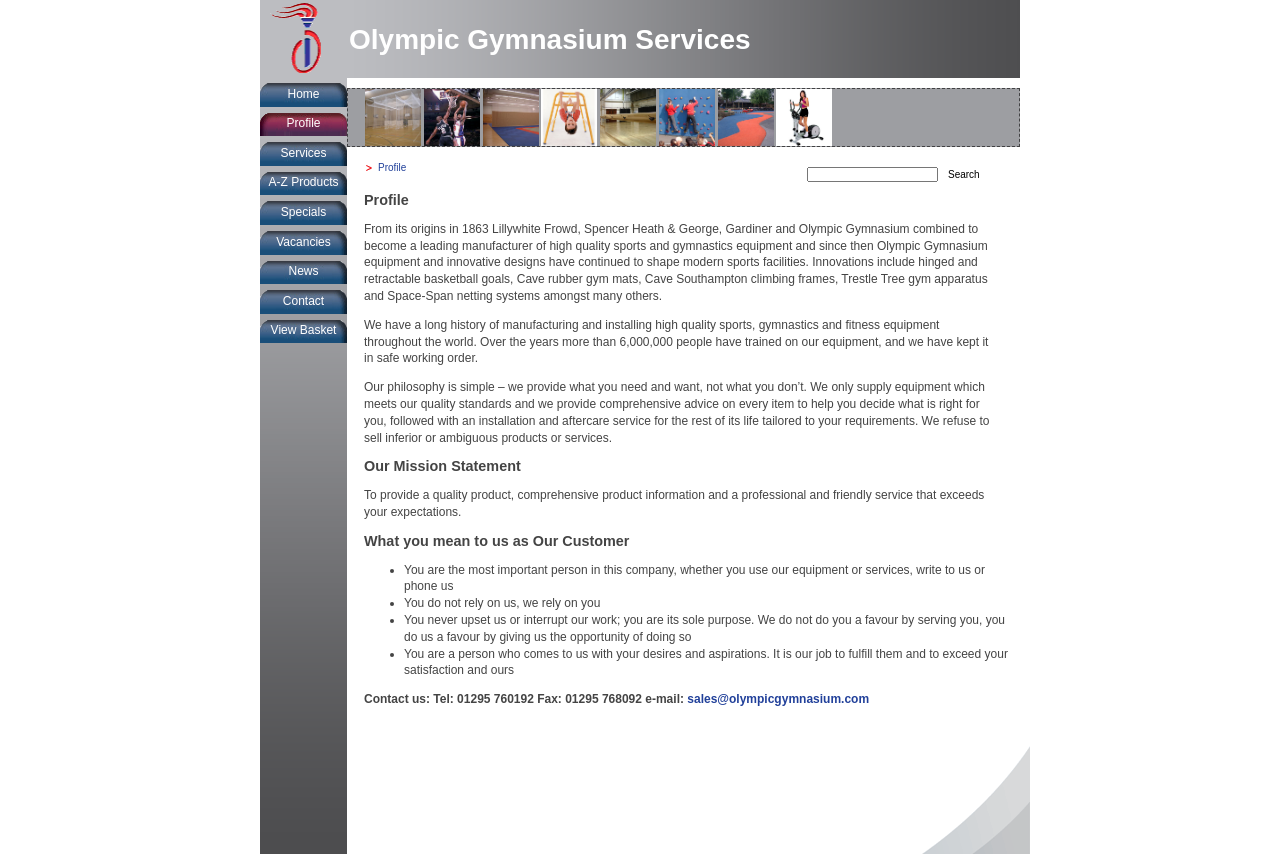Please find the bounding box coordinates of the clickable region needed to complete the following instruction: "Follow on Twitter". The bounding box coordinates must consist of four float numbers between 0 and 1, i.e., [left, top, right, bottom].

None